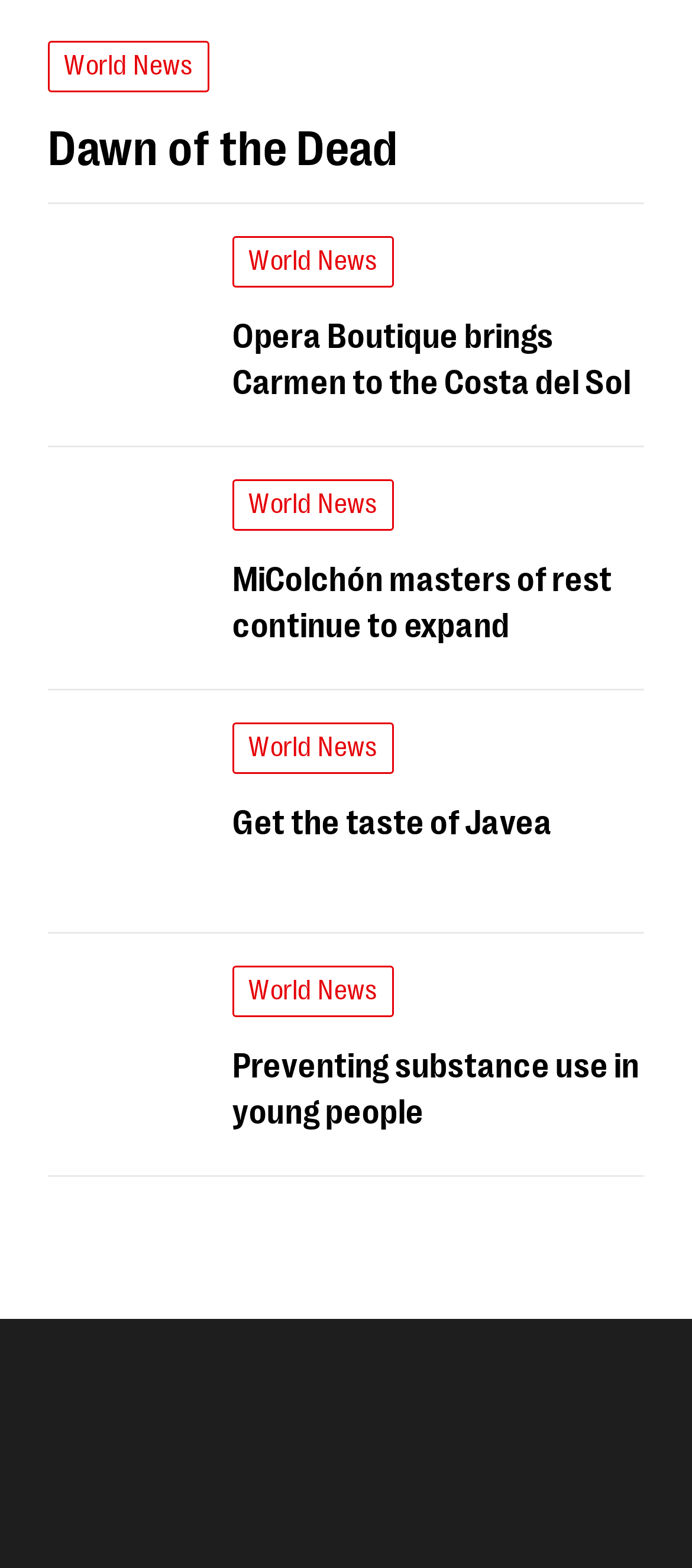How many news articles are on this page?
Please use the image to provide a one-word or short phrase answer.

9